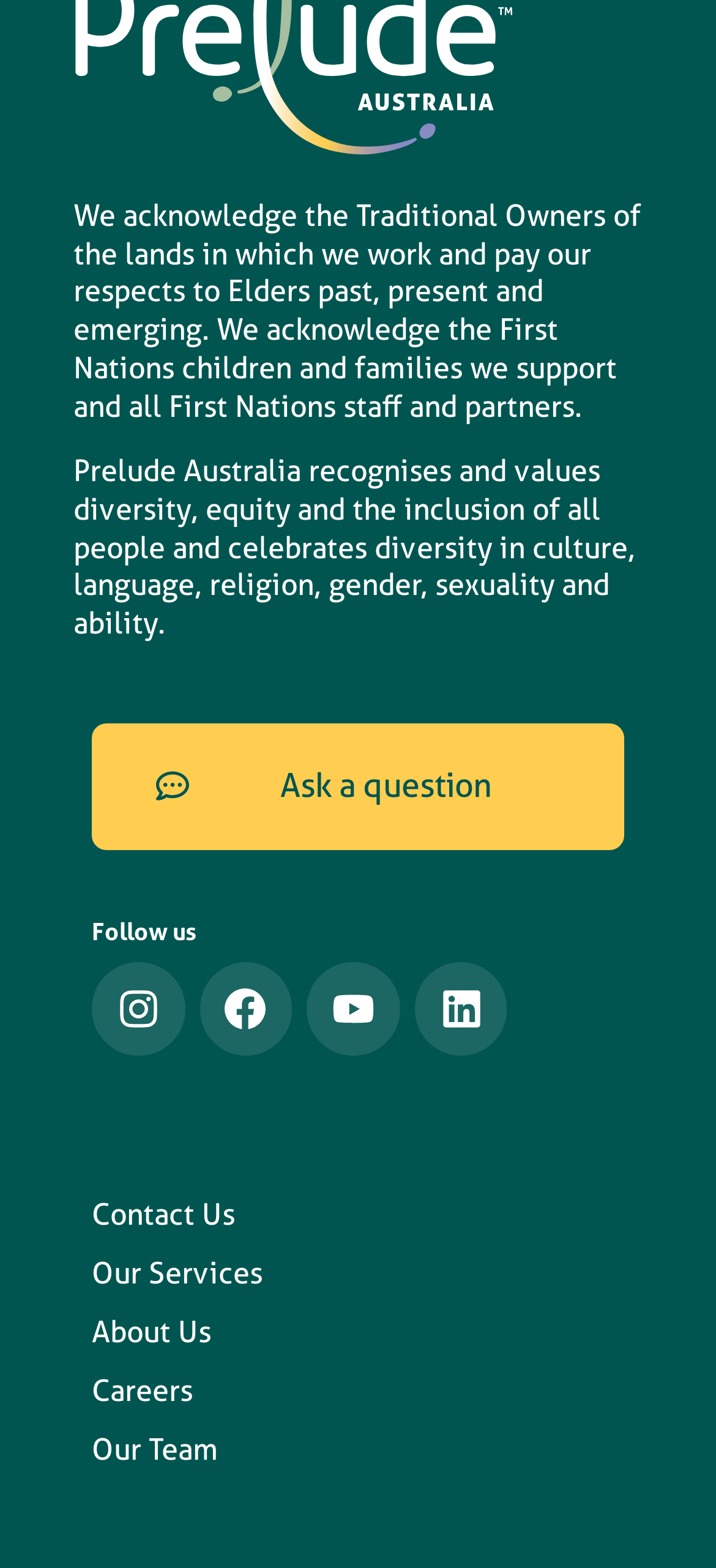Specify the bounding box coordinates of the area that needs to be clicked to achieve the following instruction: "View the post by Roman Holden".

None